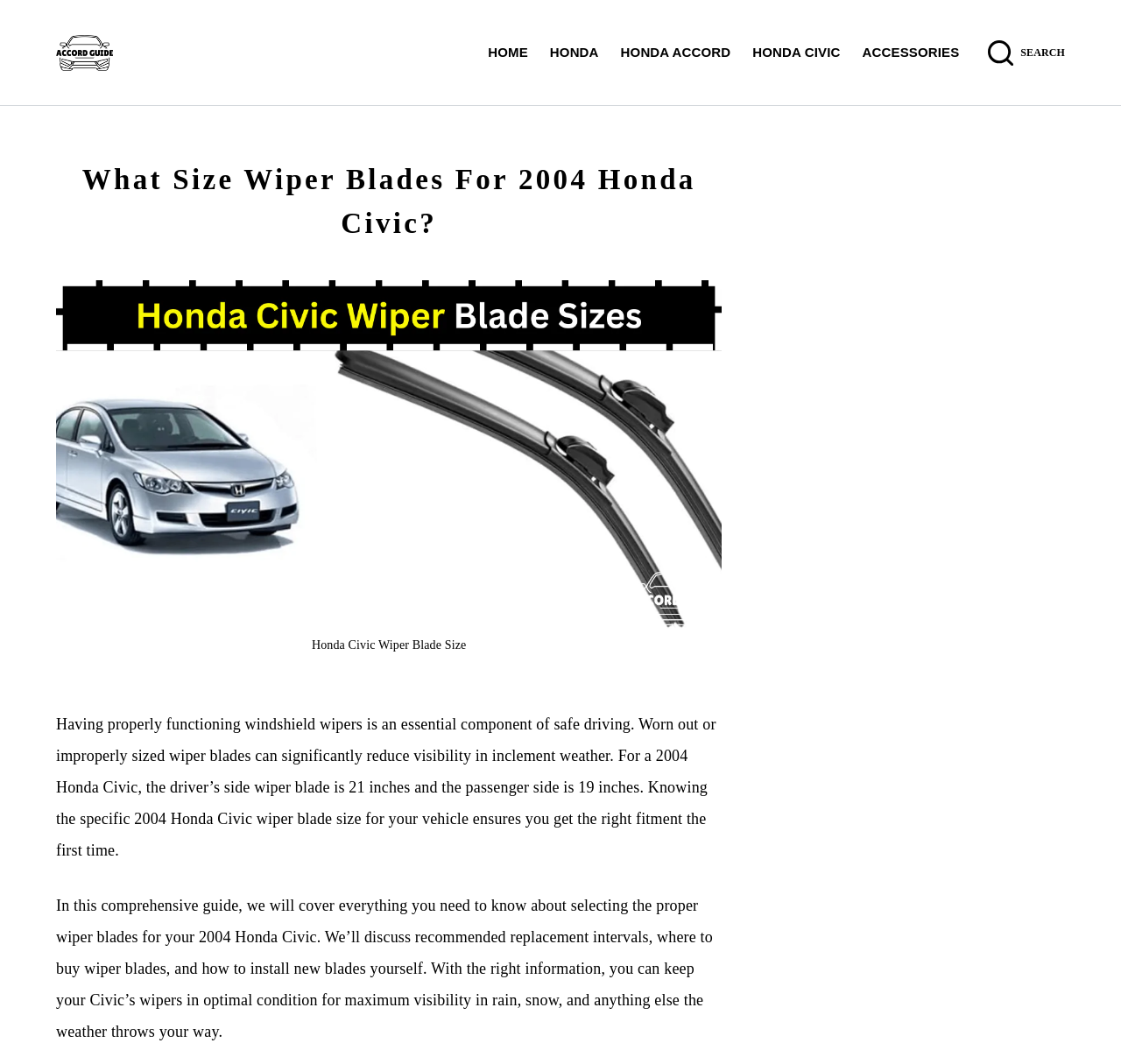Provide a brief response to the question using a single word or phrase: 
Why is it important to know the specific wiper blade size for your vehicle?

To get the right fitment